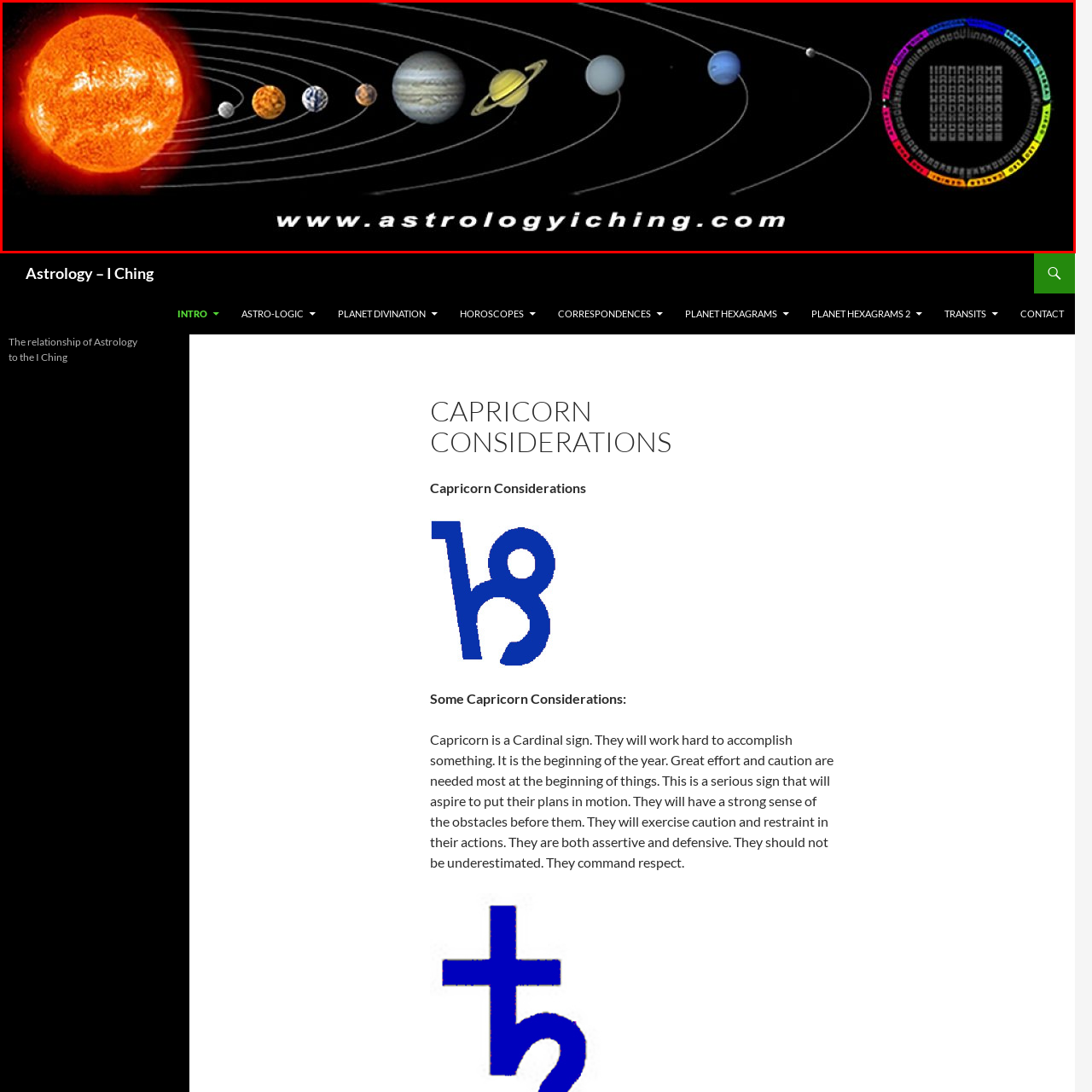Inspect the image bordered in red and answer the following question in detail, drawing on the visual content observed in the image:
How many planets are shown in the image?

The image showcases the Sun at the left, surrounded by the eight planets arranged in their orbits, each planet is illustrated in detail, emphasizing their distinctive colors and sizes against a striking black background.